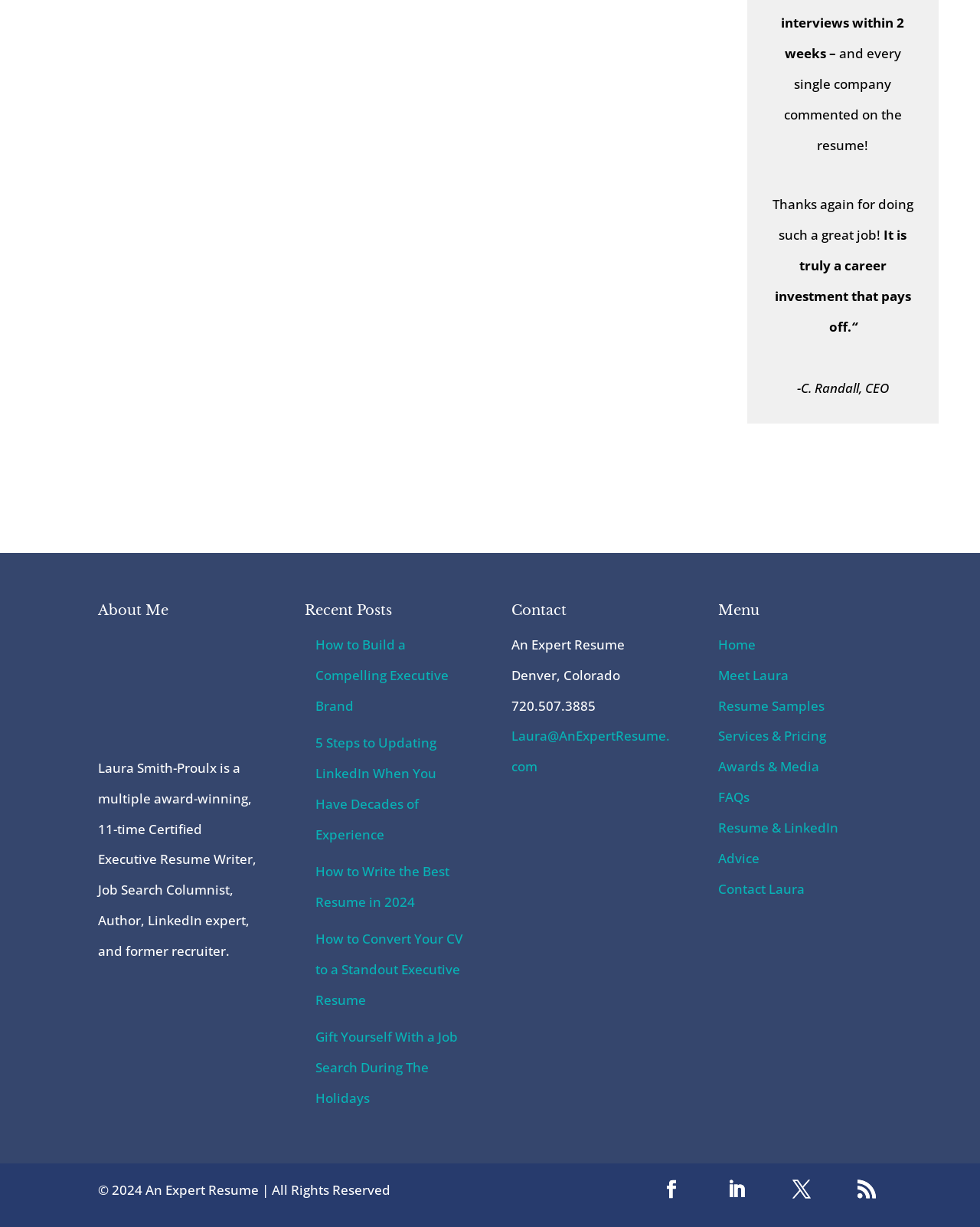Respond to the following question using a concise word or phrase: 
What is the phone number listed?

720.507.3885